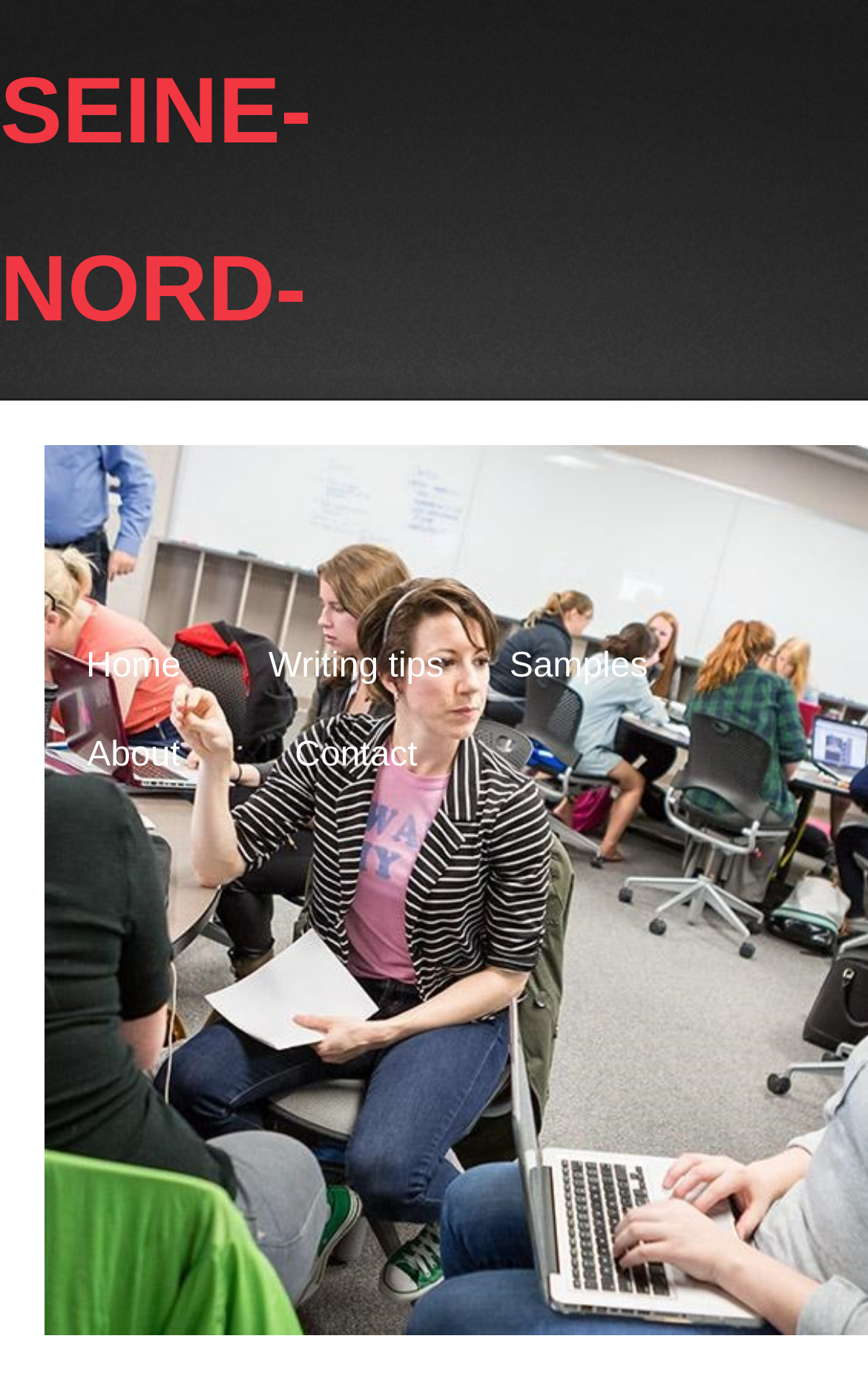Create a detailed description of the webpage's content and layout.

The webpage is titled "Learning To Create Amazing Term Papers" and appears to be a blog focused on academic writing. At the top of the page, there is a prominent heading "SEINE-NORD-EUROPE" that takes up a significant portion of the top section. Below this heading, there is a navigation menu with five links: "Home", "Writing tips", "Samples", "About", and "Contact", which are arranged horizontally across the page.

In the middle section of the page, there is a search function that consists of a text box and a button. The text box is labeled "Site Search" and is accompanied by a button to the right. This search function is positioned near the top-right corner of the page.

The webpage seems to be focused on providing resources and tips for improving academic writing, as suggested by the meta description. The presence of a search function and navigation menu implies that the blog contains a collection of articles or resources that can be accessed through these links.